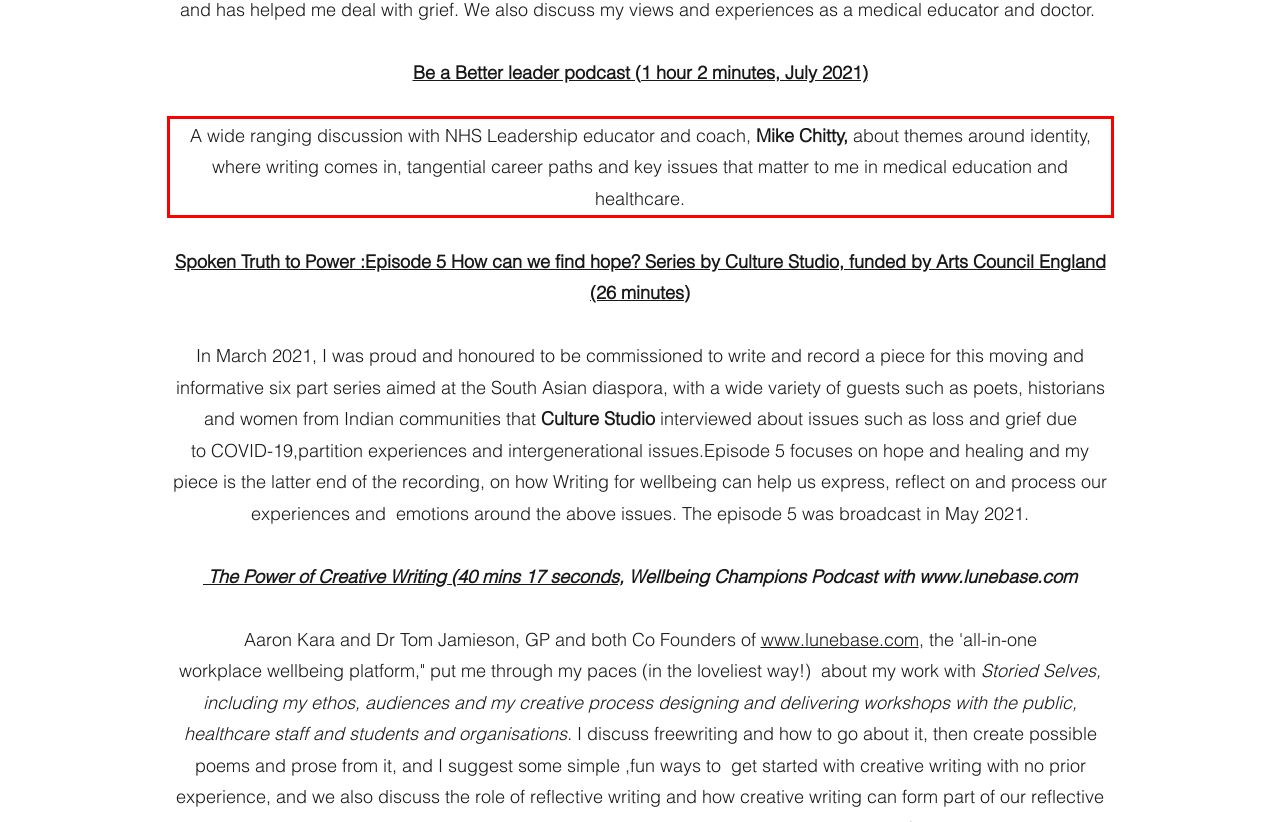Please look at the webpage screenshot and extract the text enclosed by the red bounding box.

A wide ranging discussion with NHS Leadership educator and coach, Mike Chitty, about themes around identity, where writing comes in, tangential career paths and key issues that matter to me in medical education and healthcare.